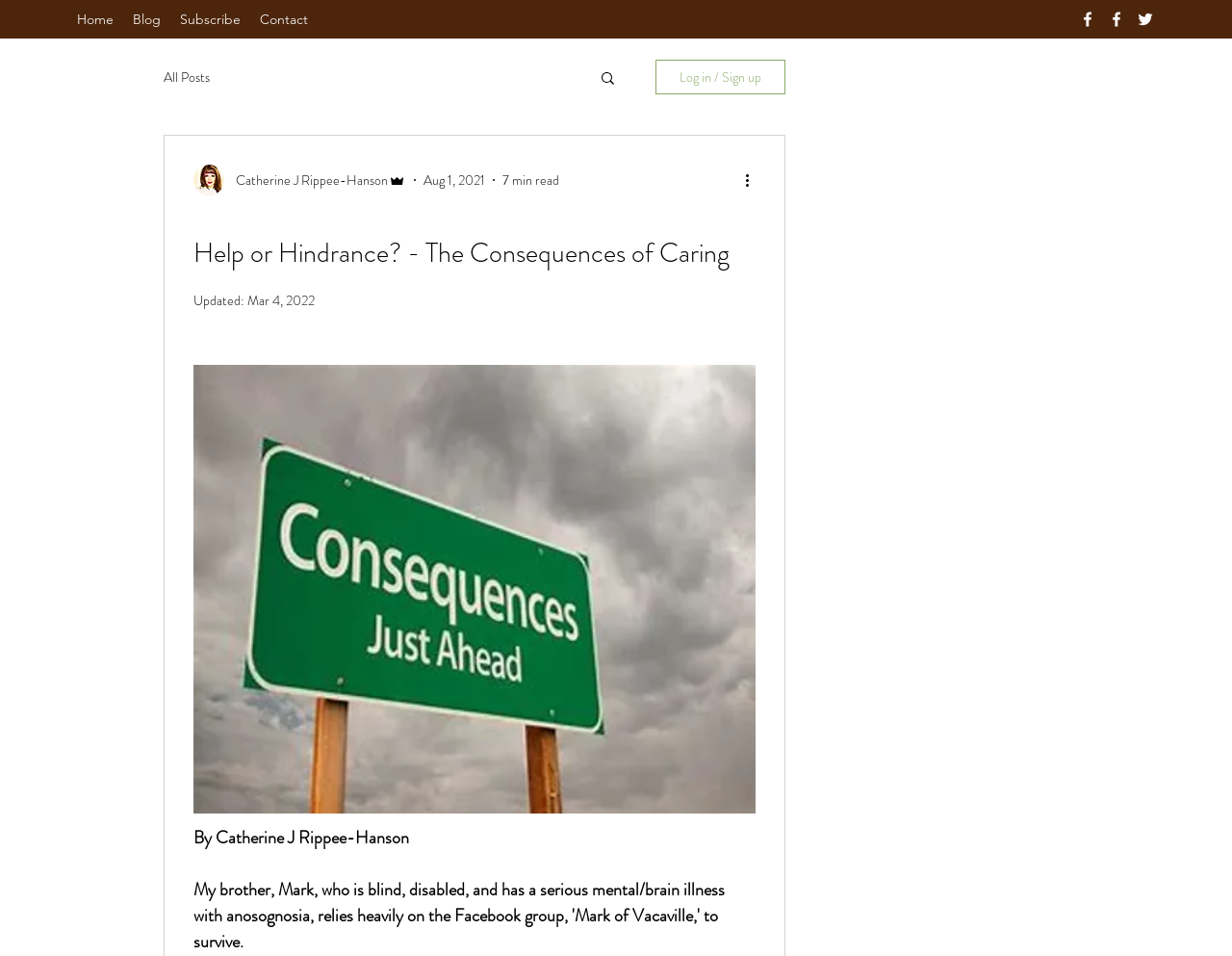Locate the bounding box coordinates of the element that should be clicked to execute the following instruction: "Visit the Facebook page".

[0.875, 0.01, 0.891, 0.03]